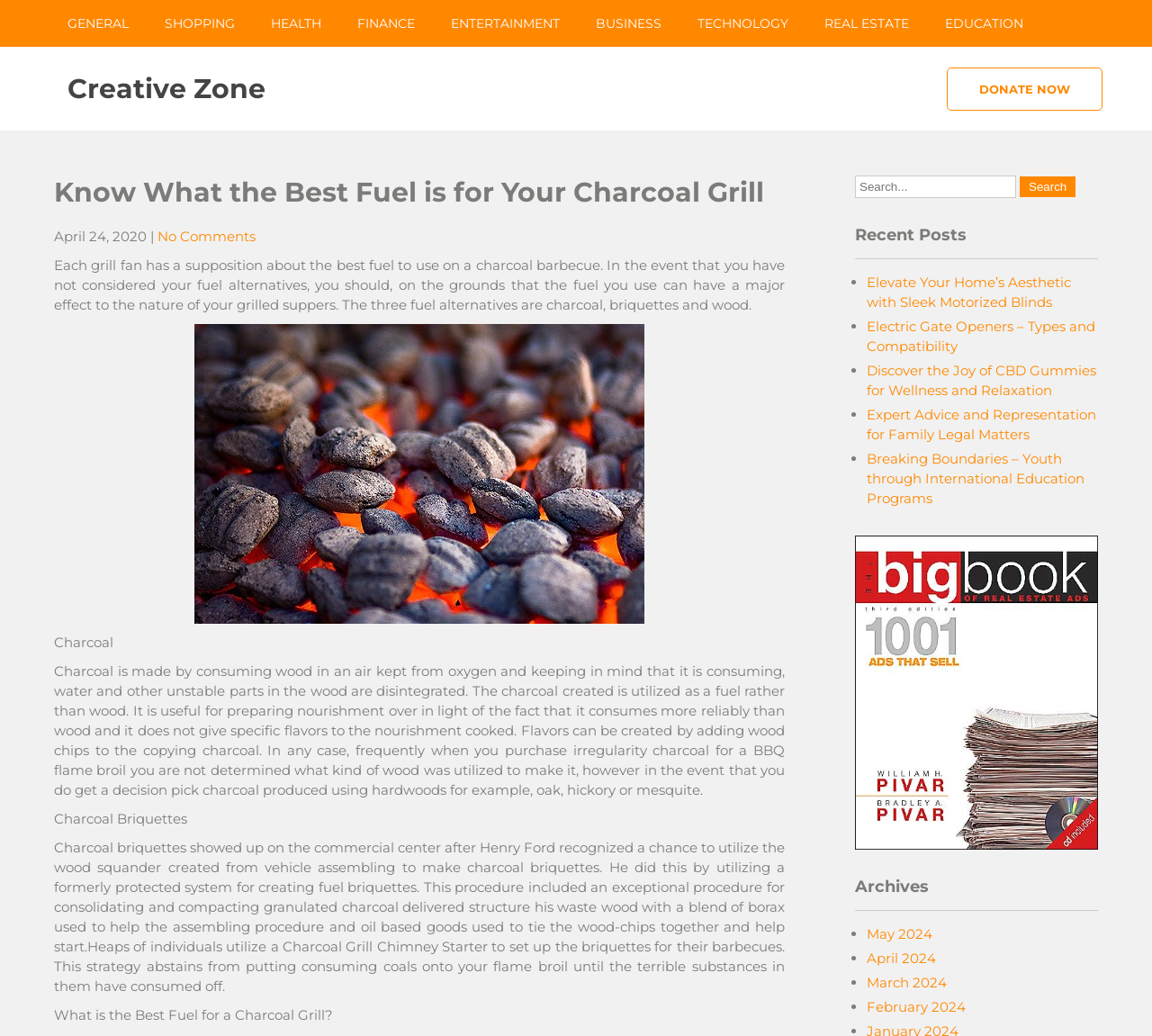Please find the bounding box coordinates of the element that needs to be clicked to perform the following instruction: "Search for something". The bounding box coordinates should be four float numbers between 0 and 1, represented as [left, top, right, bottom].

[0.742, 0.169, 0.882, 0.191]